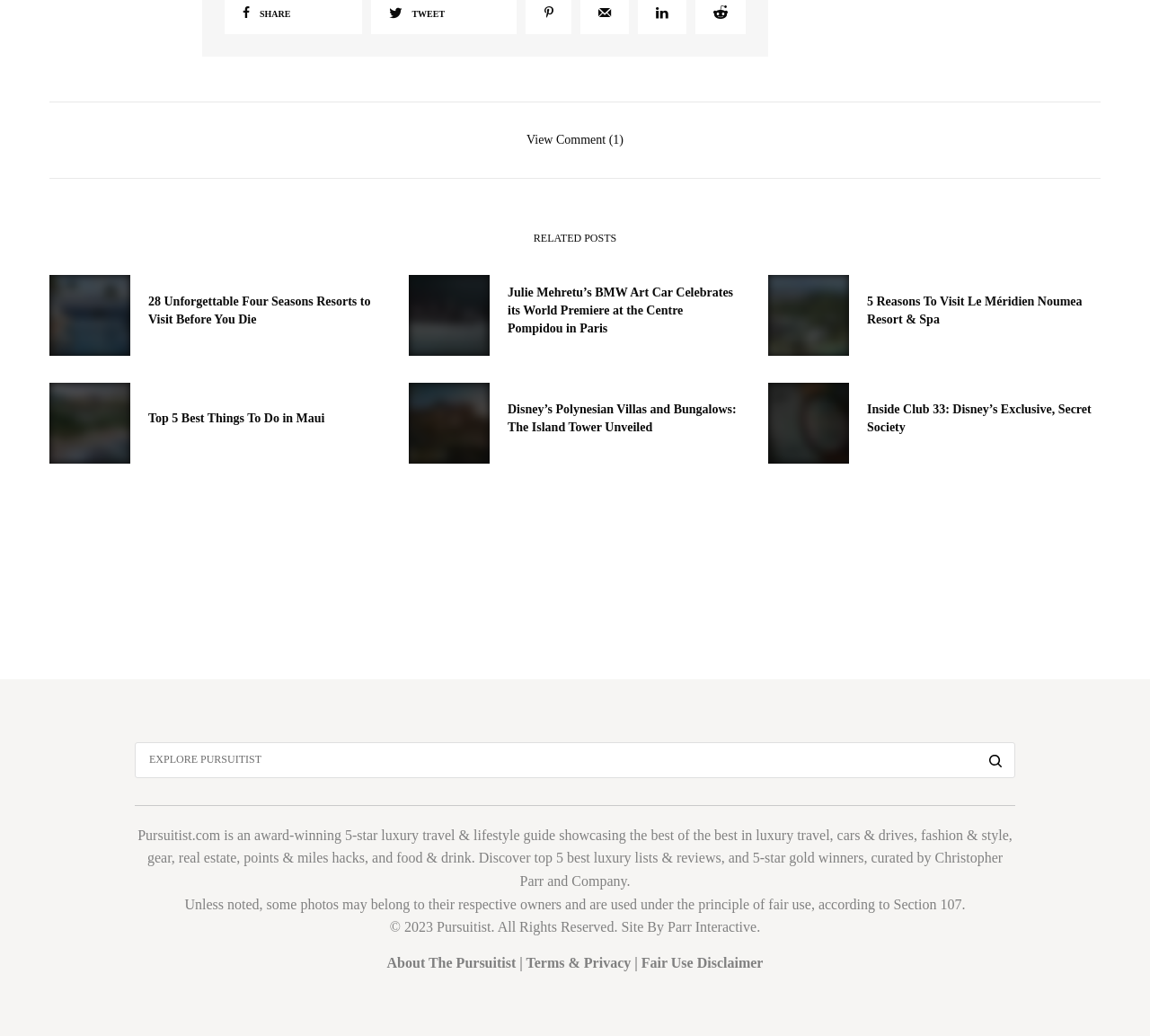From the webpage screenshot, identify the region described by Christopher Parr. Provide the bounding box coordinates as (top-left x, top-left y, bottom-right x, bottom-right y), with each value being a floating point number between 0 and 1.

[0.452, 0.821, 0.872, 0.858]